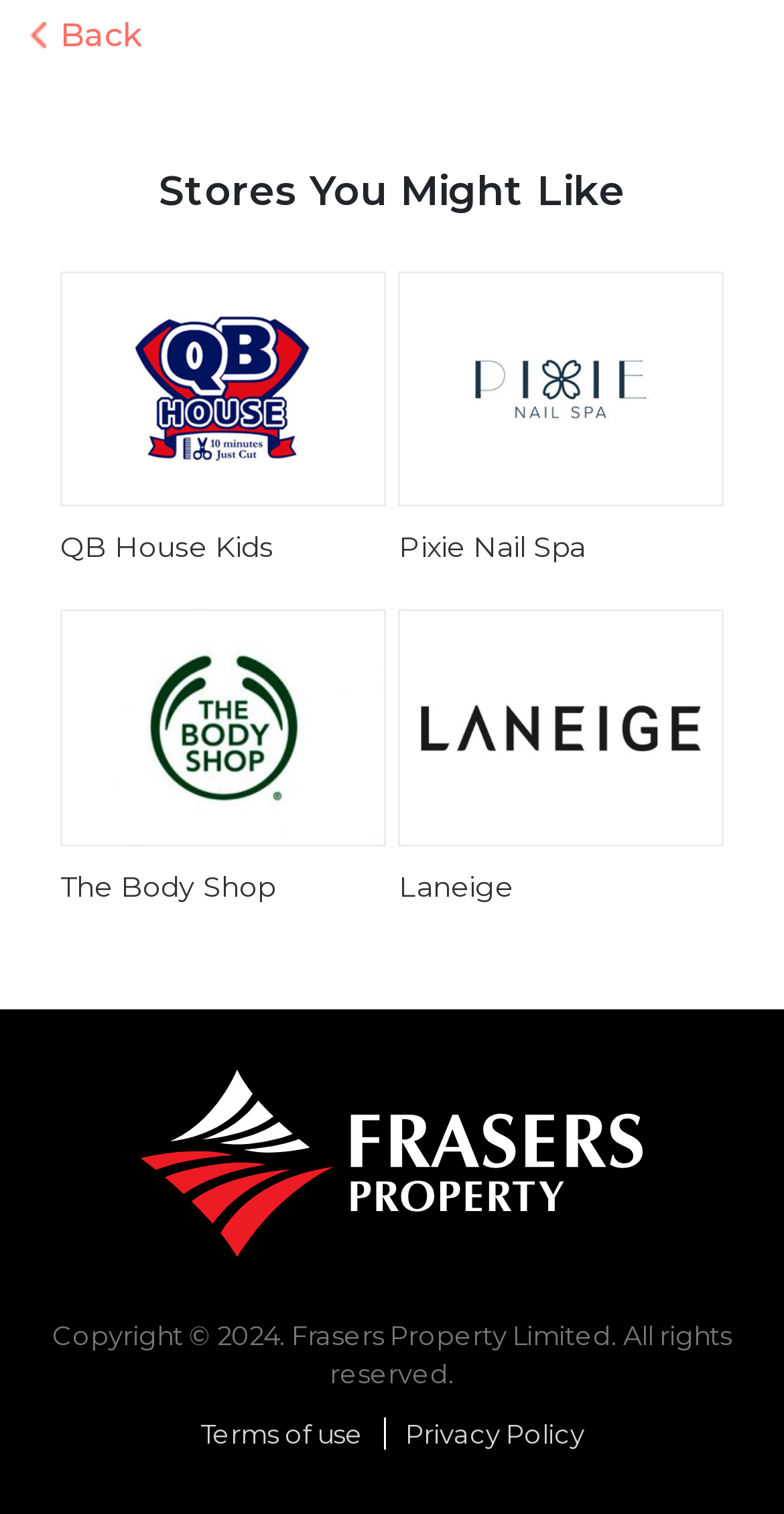Identify the bounding box coordinates for the element you need to click to achieve the following task: "View February 2023". The coordinates must be four float values ranging from 0 to 1, formatted as [left, top, right, bottom].

None